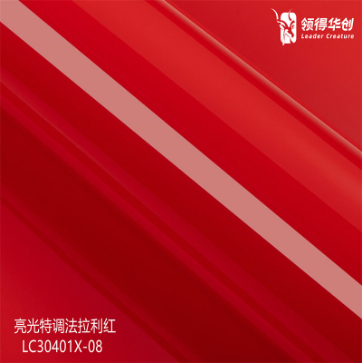Provide a comprehensive description of the image.

The image showcases a vibrant geometric vehicle wrap design featuring a glossy red finish. The design exhibits smooth, angular lines that create a dynamic visual effect, highlighting the wrap's reflective properties. The predominant color is a striking red, with subtle variations in shade that enhance the appearance of depth and dimension. At the bottom left, there are details indicating the product's specific color identification, labeled as LC30401X-08, presenting a professional touch to the design. This vehicle wrap not only serves an aesthetic purpose but also protects the car's exterior from environmental elements, making it a popular choice for car enthusiasts looking to enhance the visual appeal of their vehicles.